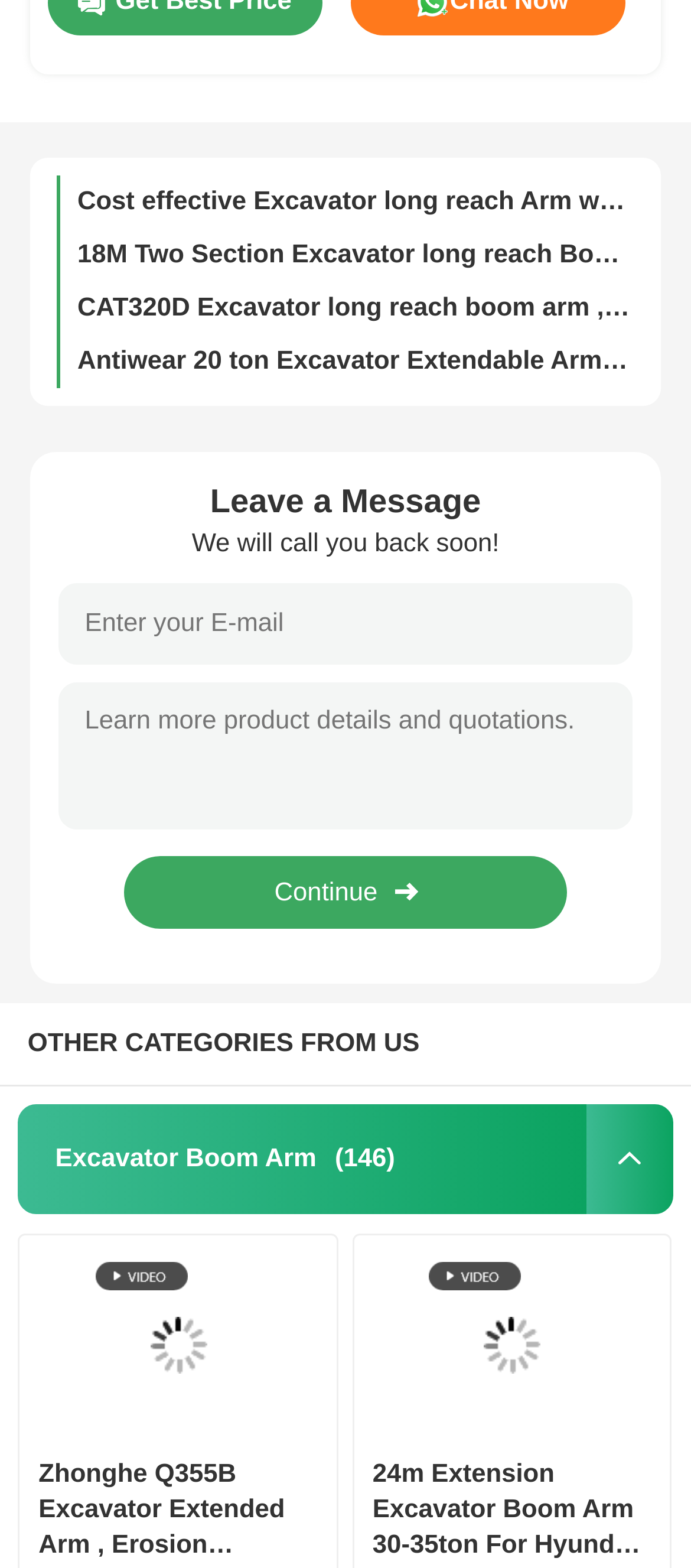Find the bounding box coordinates for the UI element whose description is: "Long Reach Excavator Booms". The coordinates should be four float numbers between 0 and 1, in the format [left, top, right, bottom].

[0.08, 0.396, 0.92, 0.458]